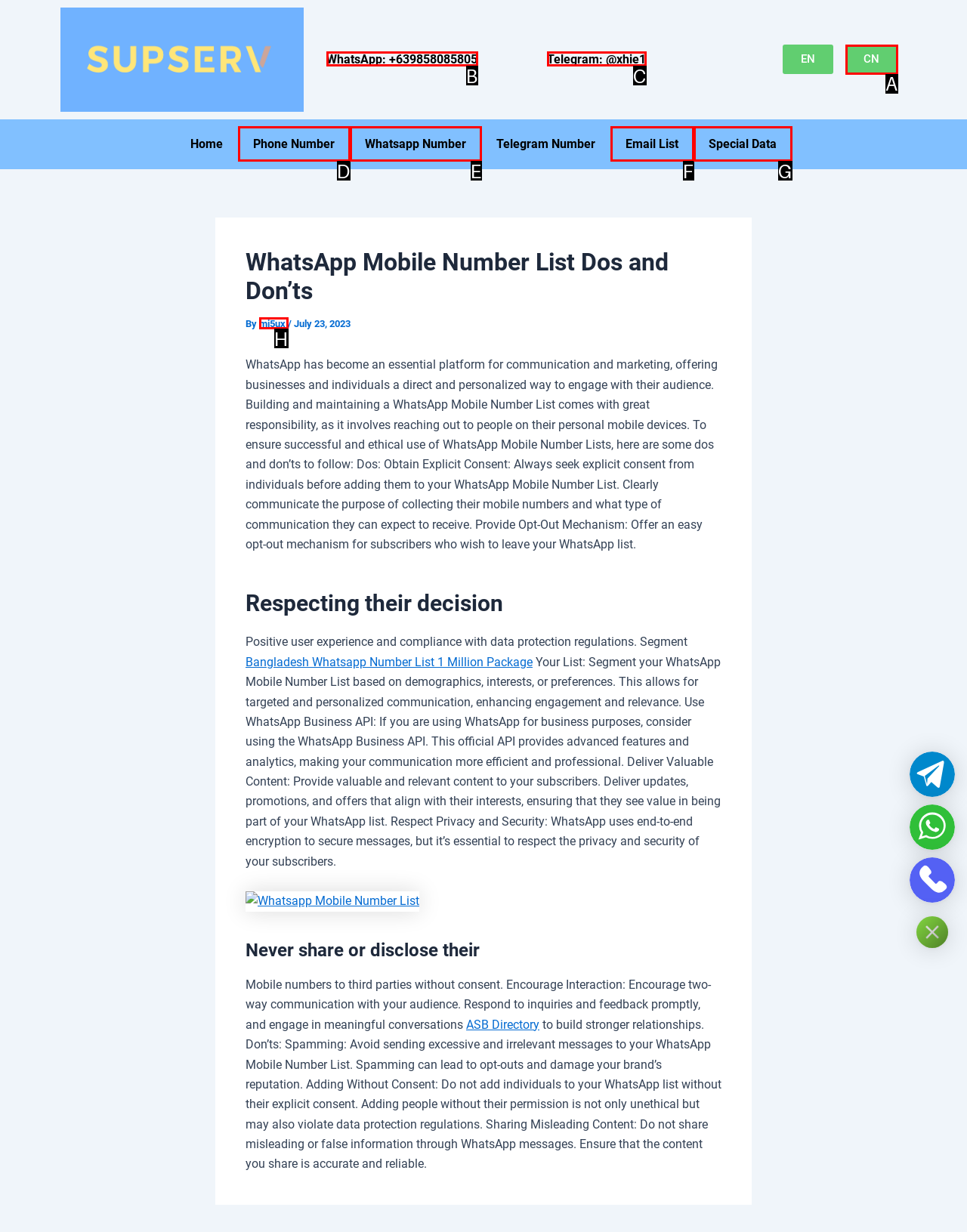Identify the option that corresponds to: mj5ux
Respond with the corresponding letter from the choices provided.

H